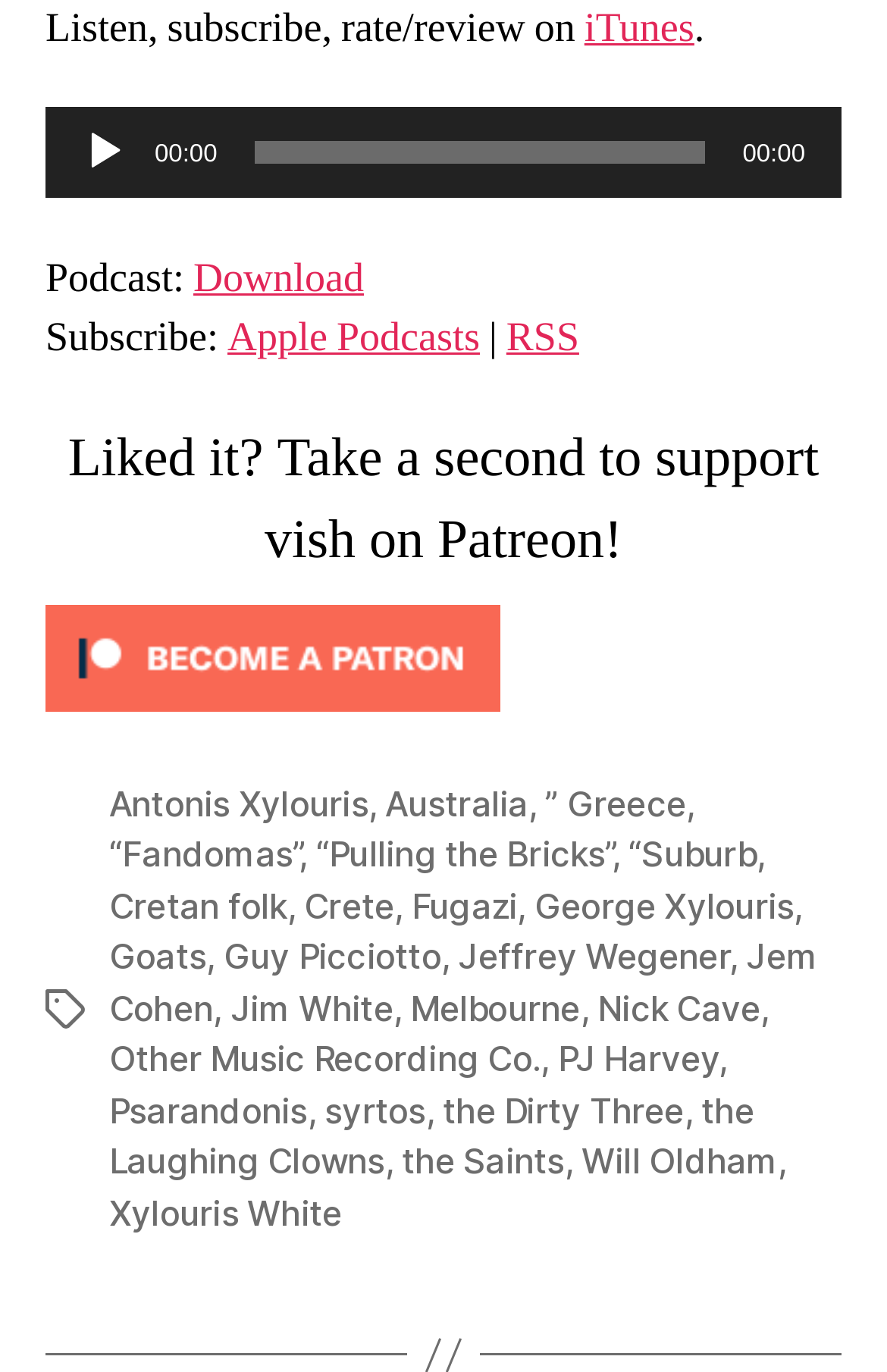Using the information in the image, could you please answer the following question in detail:
What is the function of the 'Time Slider'?

The 'Time Slider' is a horizontal slider element within the 'Audio Player' application, which suggests that its function is to allow the user to control the playback position of an audio file or stream.